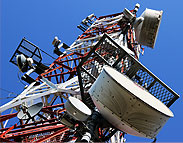Refer to the image and answer the question with as much detail as possible: What is the purpose of the tower?

According to the caption, the tower plays a crucial role in providing connectivity for telecommunications, including signal transmission for mobile networks and broadband services, which implies that its primary purpose is to facilitate communication and data transmission.